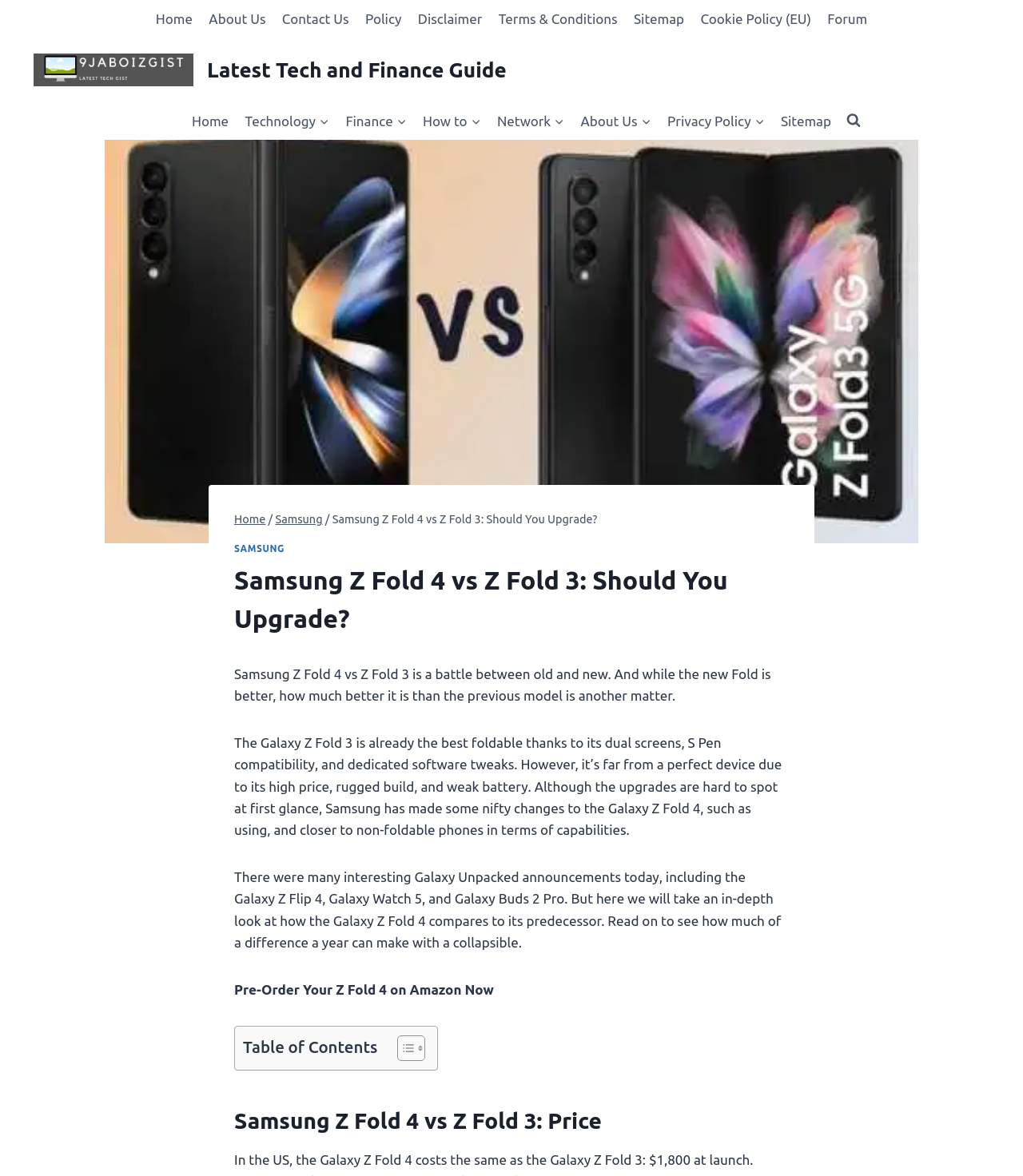Please identify the coordinates of the bounding box for the clickable region that will accomplish this instruction: "View photographer's Instagram".

None